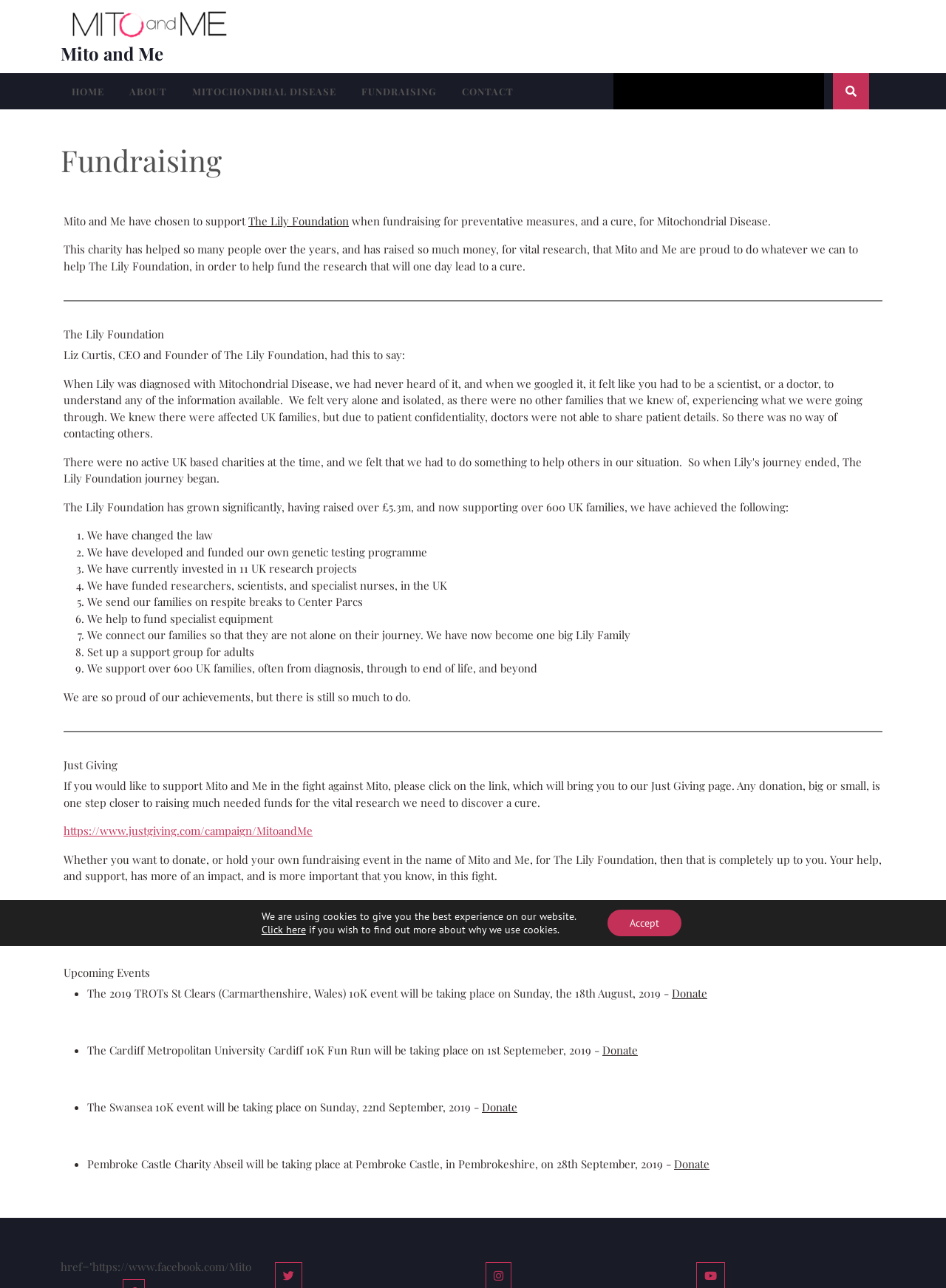Find the bounding box coordinates of the element to click in order to complete this instruction: "Click the 'Steun Buro Jansen & Janssen.' link". The bounding box coordinates must be four float numbers between 0 and 1, denoted as [left, top, right, bottom].

None